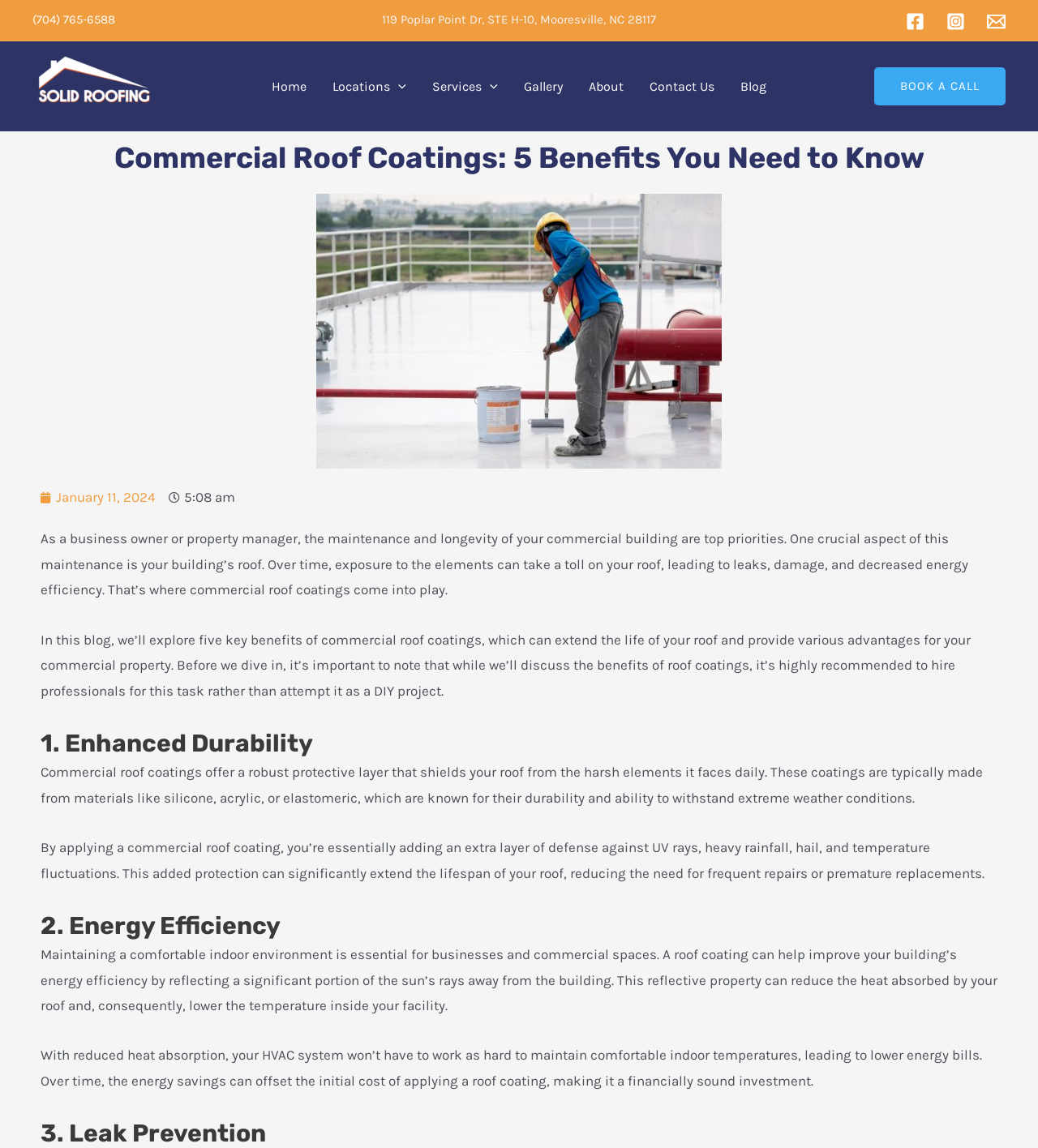Could you locate the bounding box coordinates for the section that should be clicked to accomplish this task: "Visit Facebook page".

[0.873, 0.01, 0.891, 0.027]